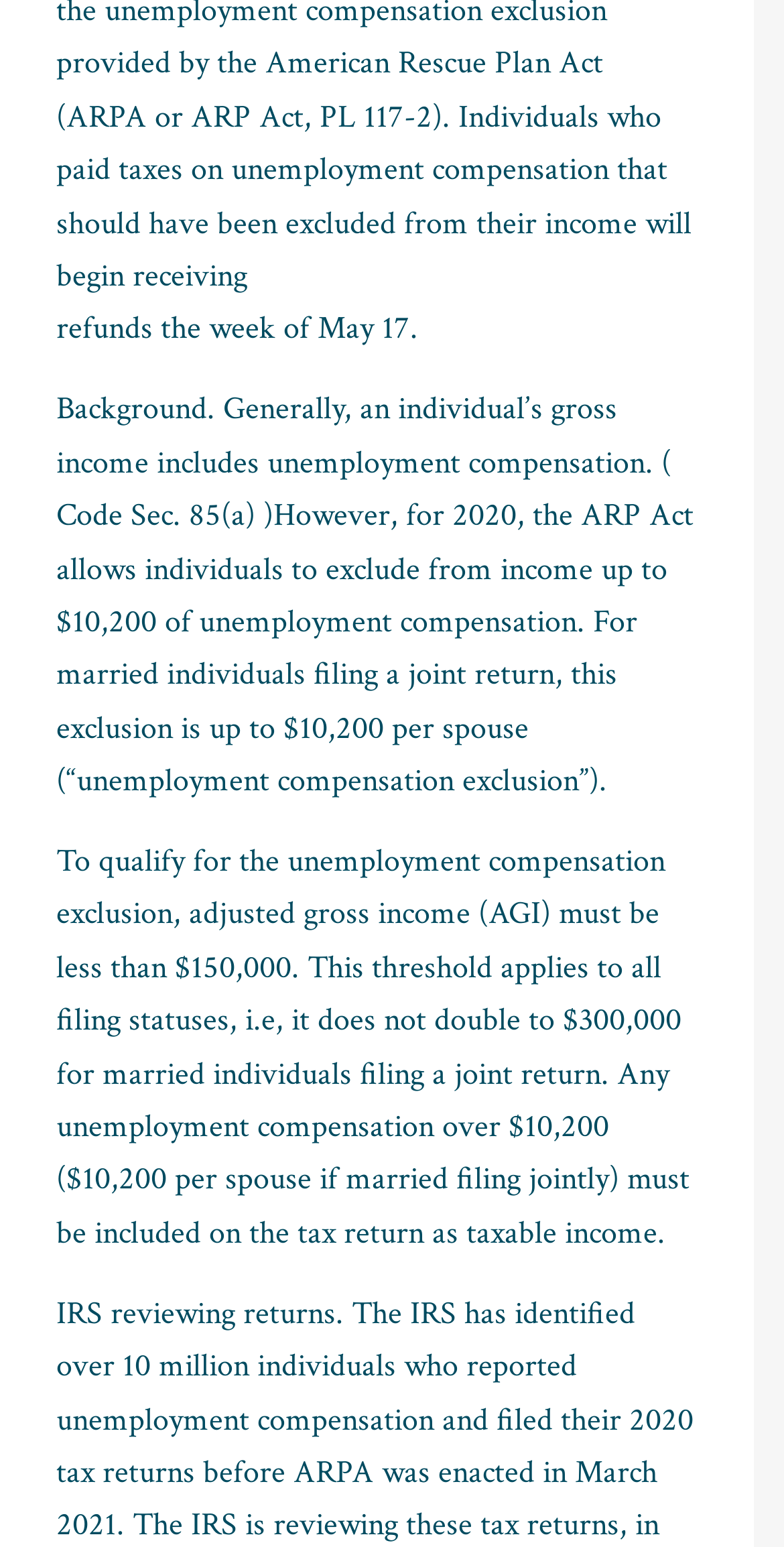What is the function of the 'Submit' button?
Based on the image, provide your answer in one word or phrase.

To submit the form